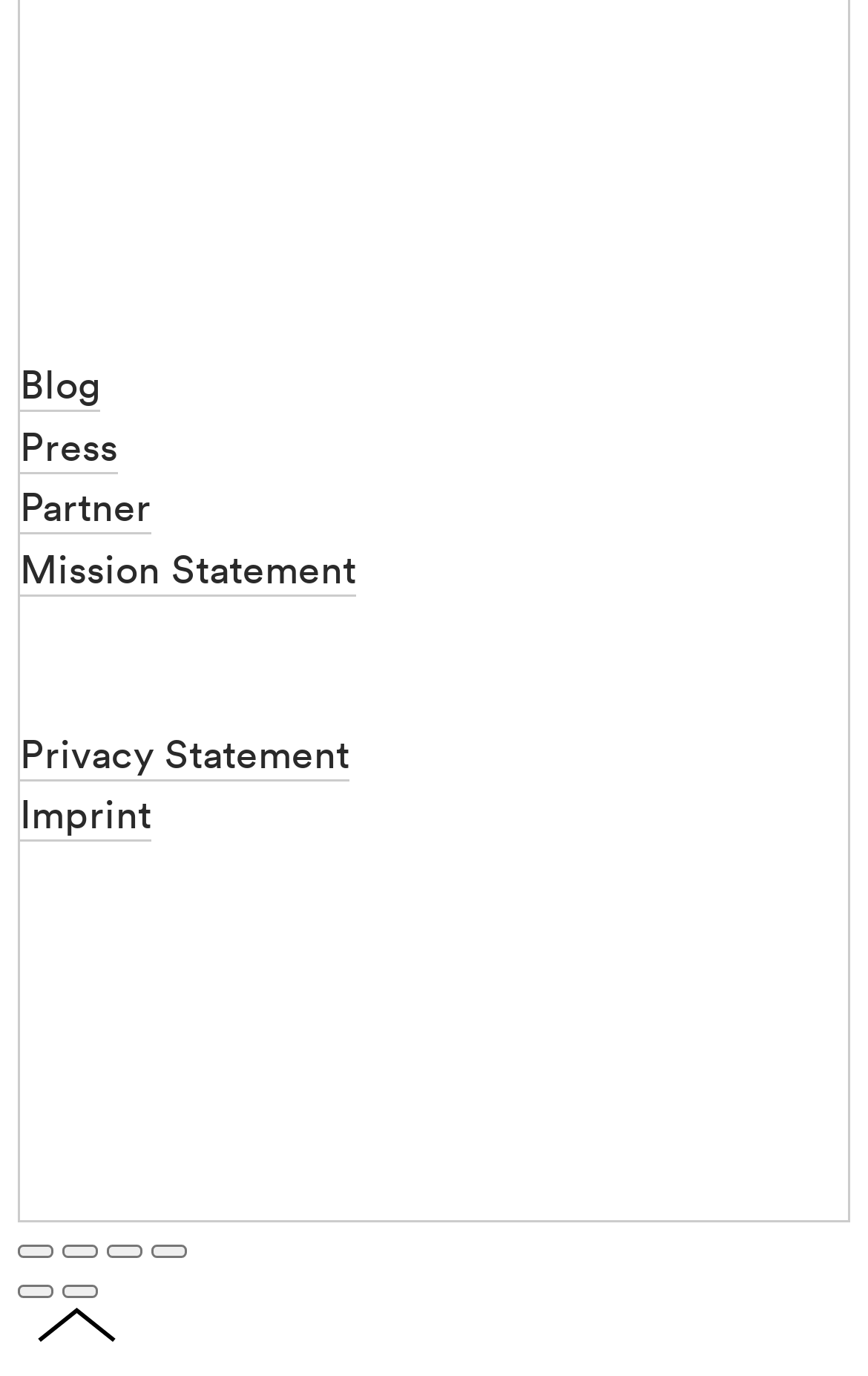Please specify the bounding box coordinates of the region to click in order to perform the following instruction: "Access November 2023".

None